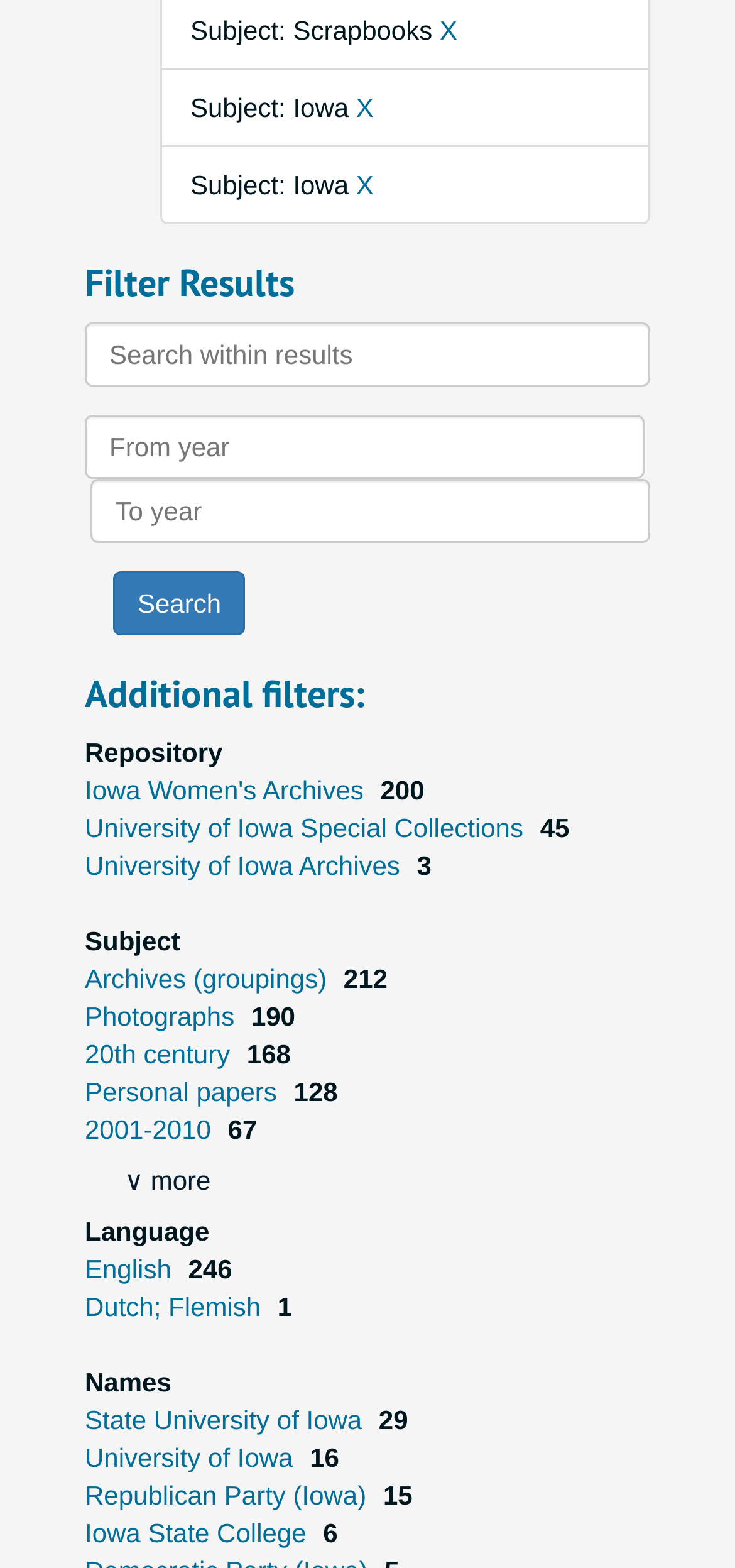What is the most common language?
Refer to the image and answer the question using a single word or phrase.

English